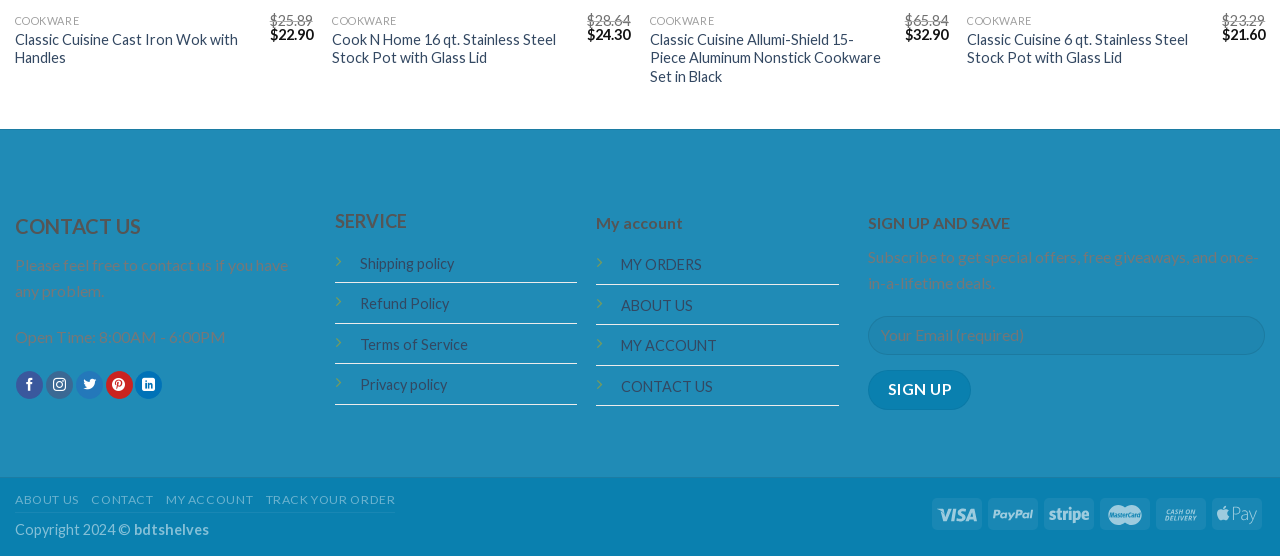Please provide a short answer using a single word or phrase for the question:
What is the purpose of the form in the 'SIGN UP AND SAVE' section?

To subscribe to special offers